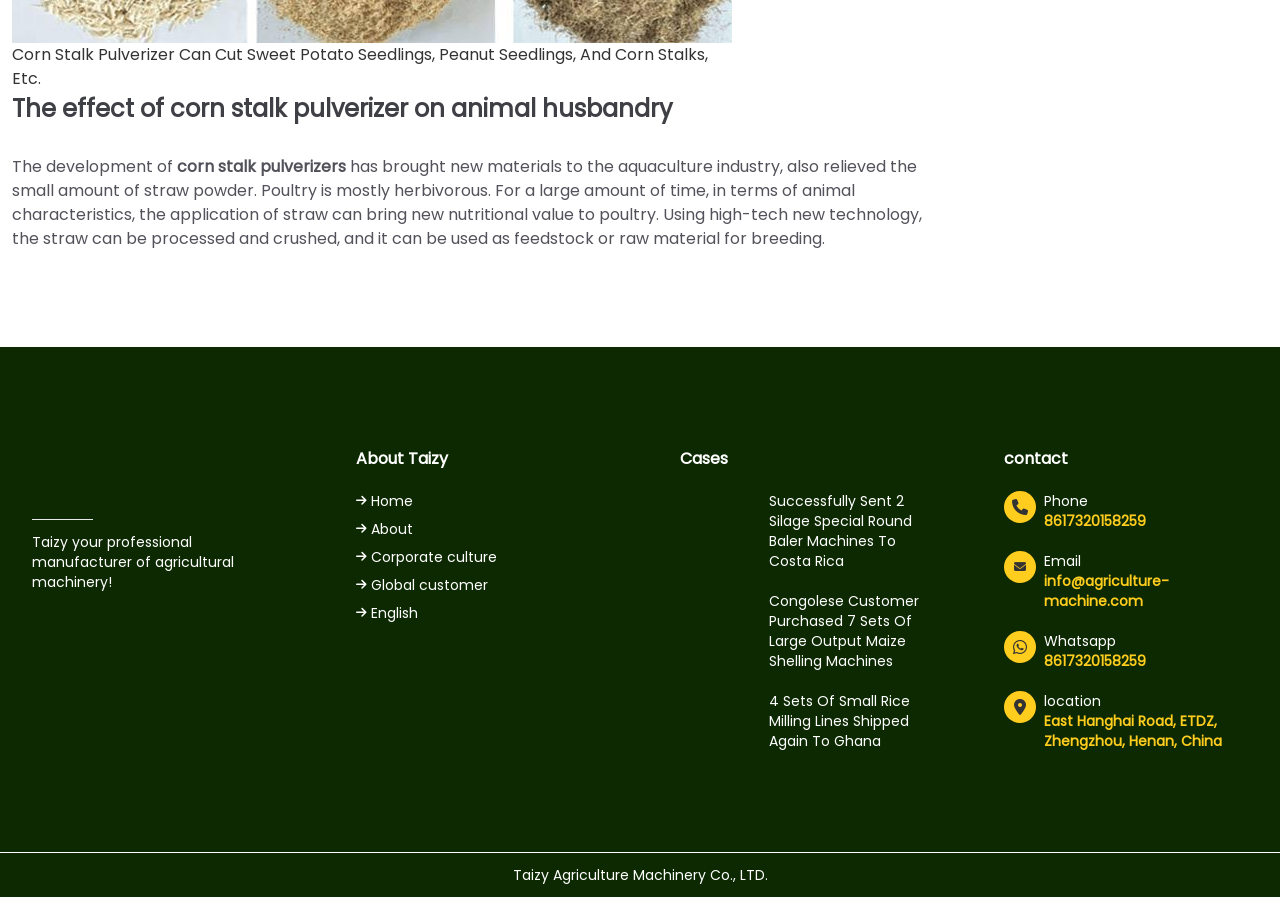Determine the bounding box coordinates of the clickable region to execute the instruction: "Click the link to learn about the effect of corn stalk pulverizer on animal husbandry". The coordinates should be four float numbers between 0 and 1, denoted as [left, top, right, bottom].

[0.009, 0.102, 0.722, 0.142]